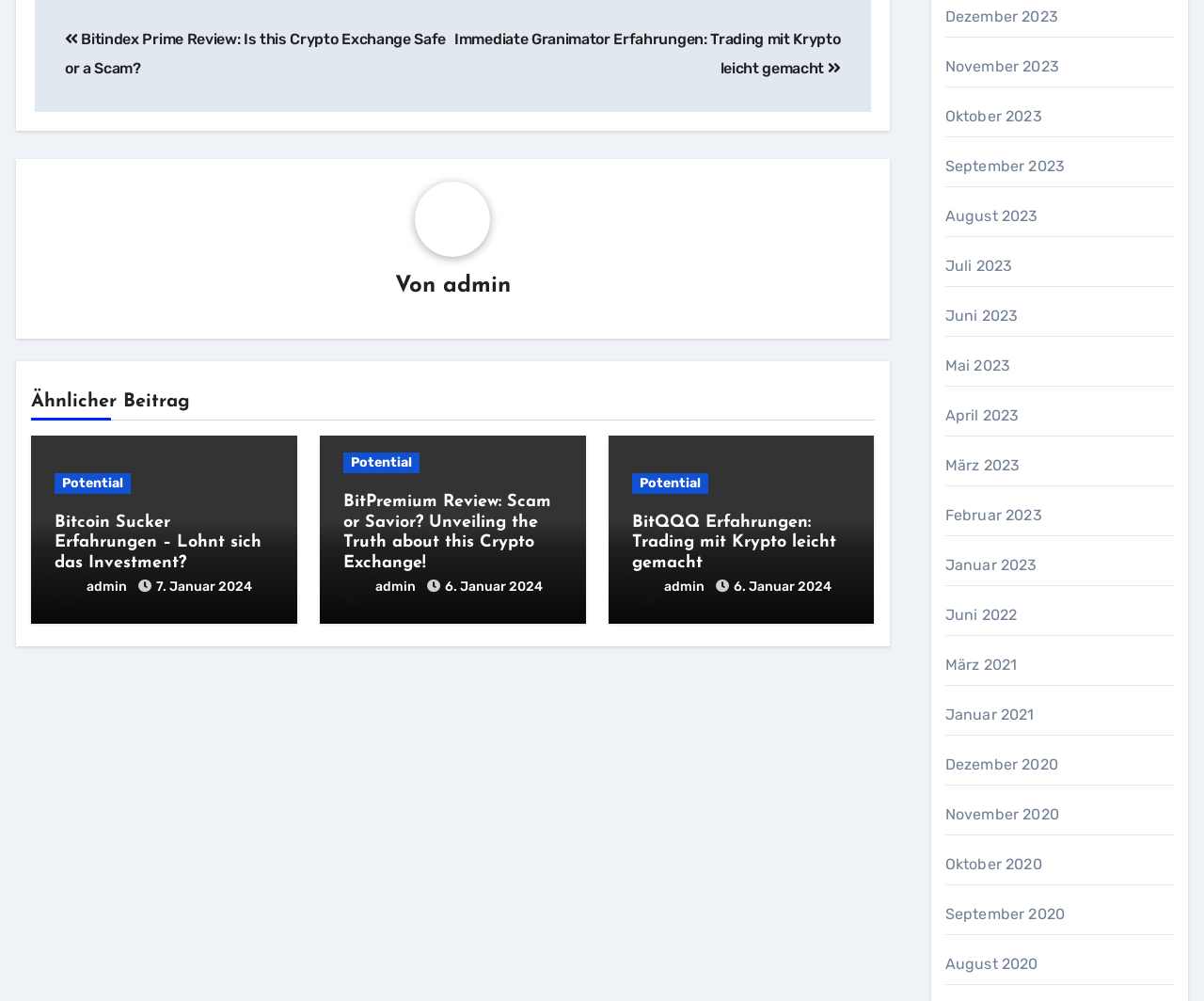Identify the bounding box of the UI element that matches this description: "Get Form".

None